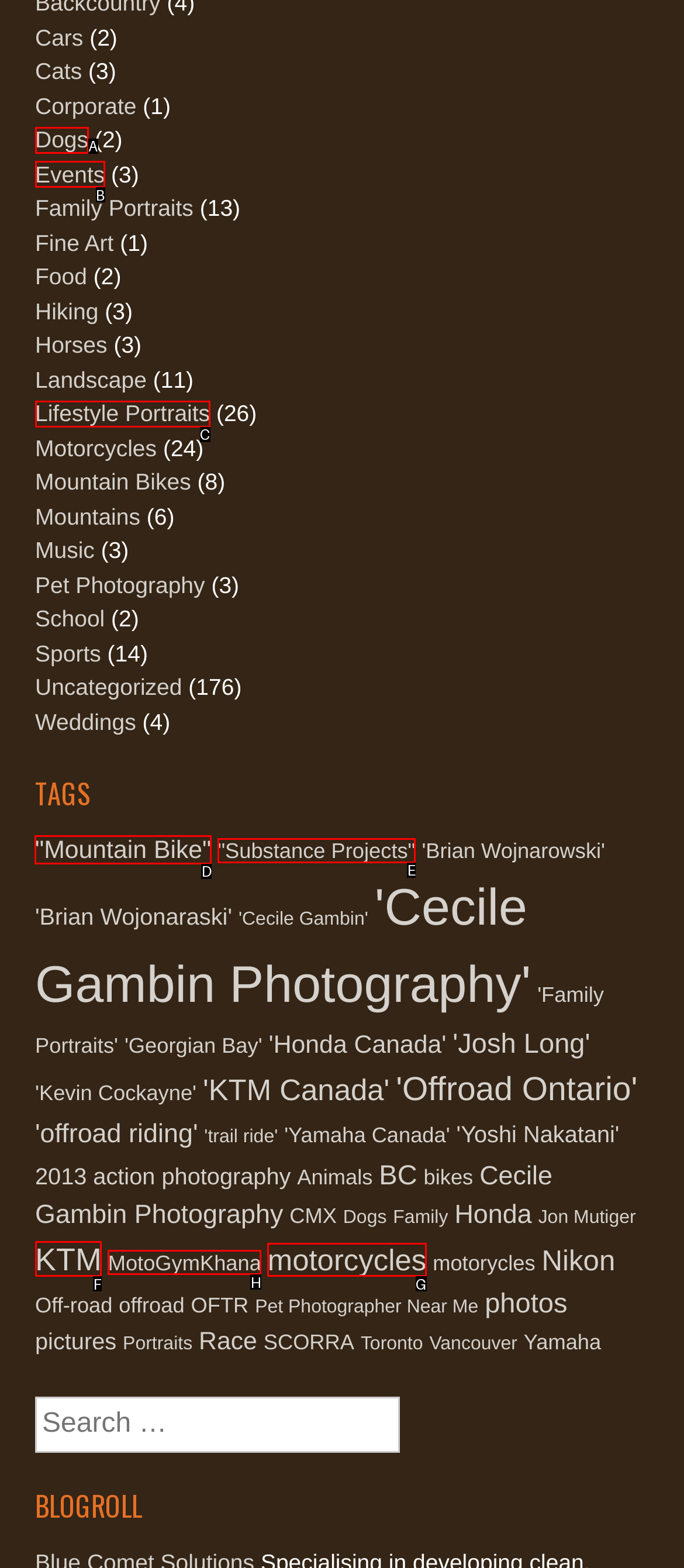Please indicate which HTML element should be clicked to fulfill the following task: Click on 'Mountain Bike' (6 items). Provide the letter of the selected option.

D